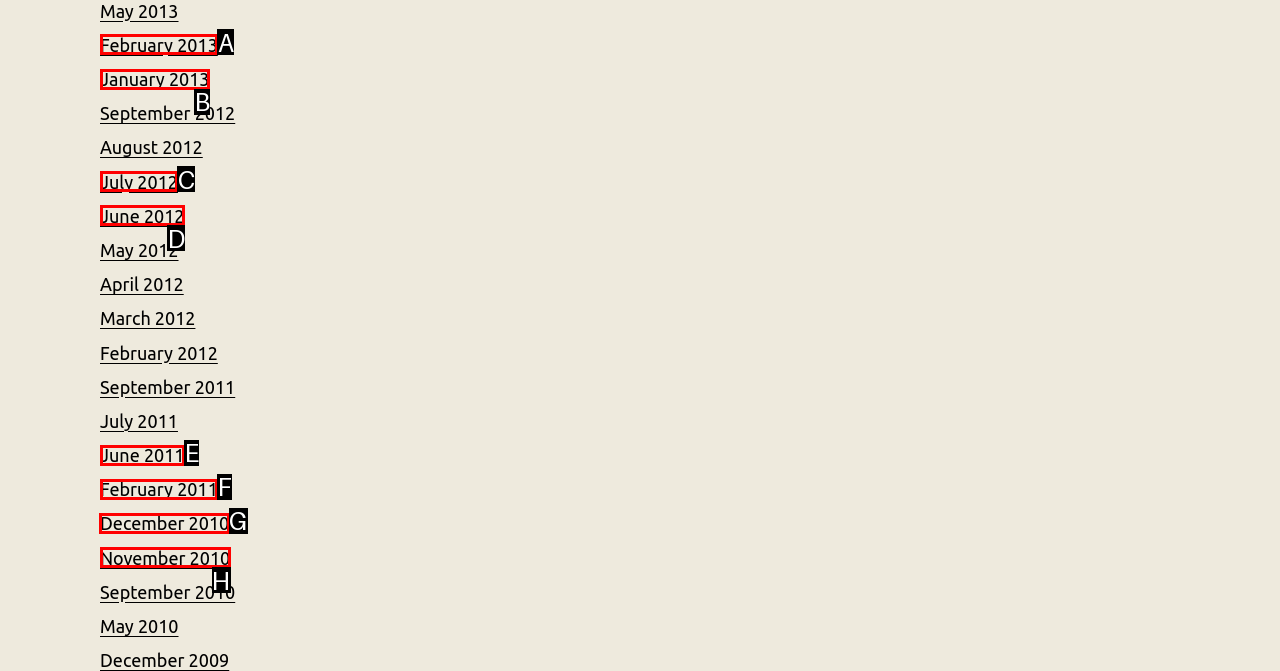Tell me which one HTML element I should click to complete the following instruction: browse December 2010 archives
Answer with the option's letter from the given choices directly.

G